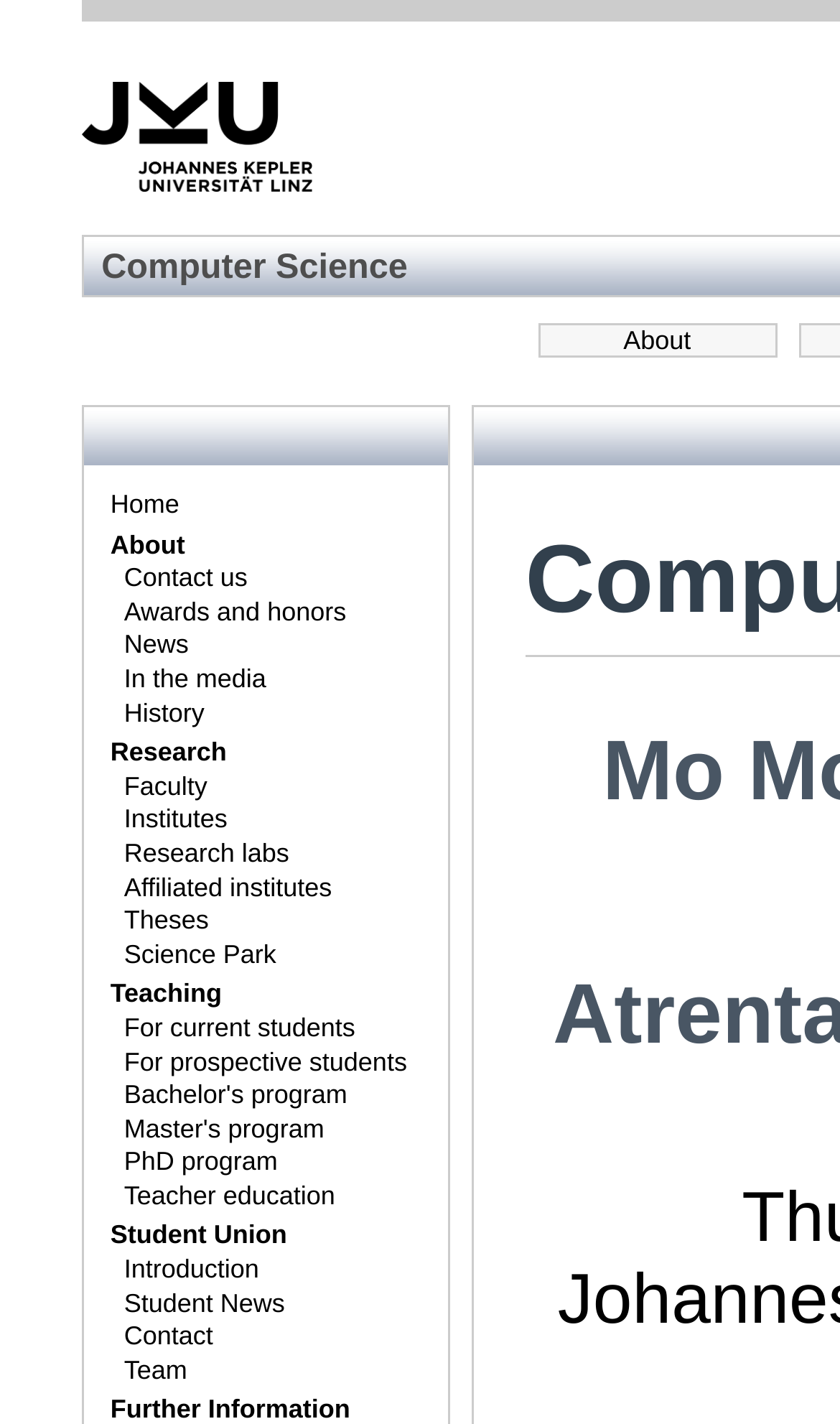Answer the question below in one word or phrase:
How many links are there in the navigation menu?

24